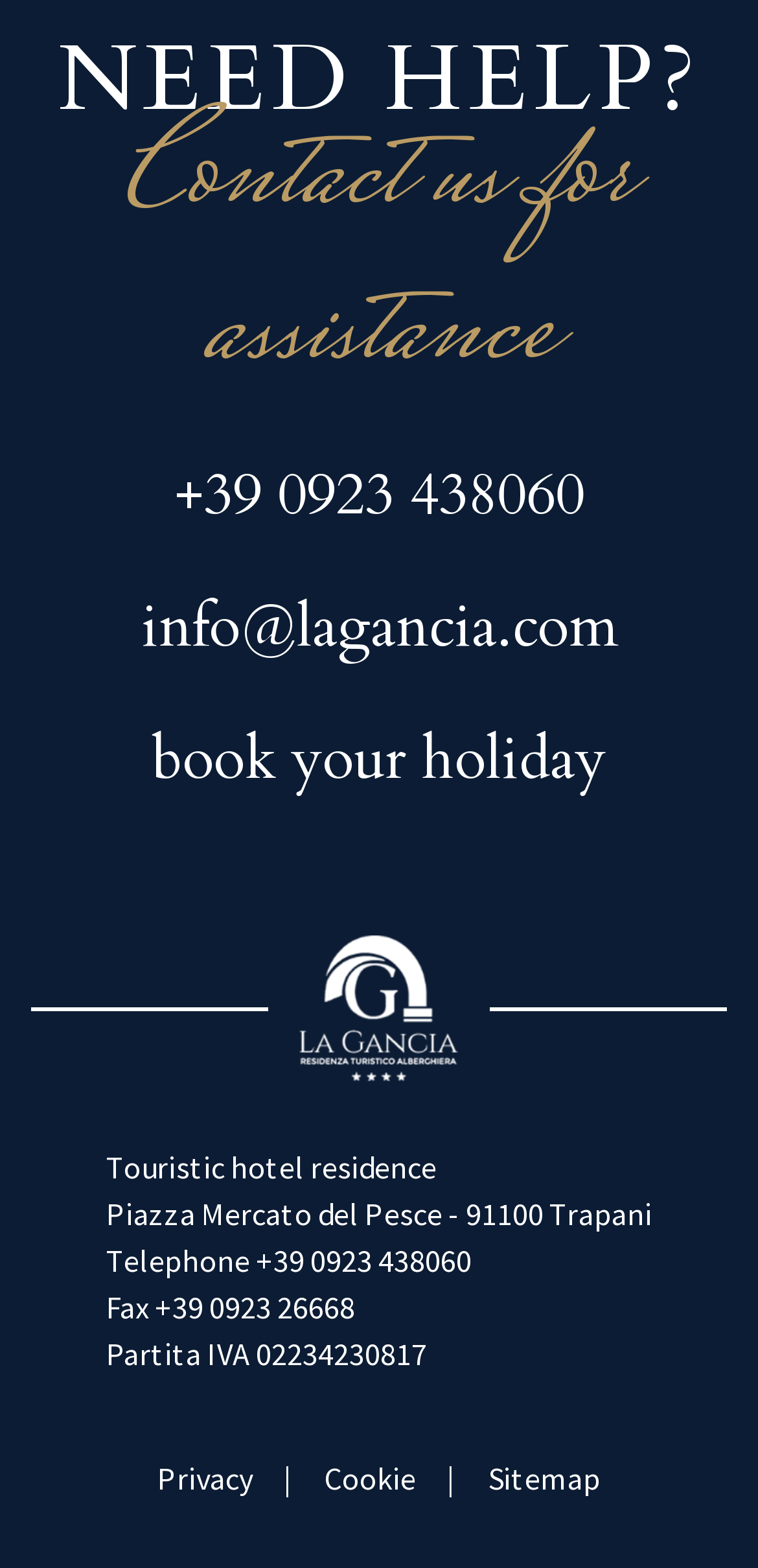Using the format (top-left x, top-left y, bottom-right x, bottom-right y), provide the bounding box coordinates for the described UI element. All values should be floating point numbers between 0 and 1: +39 0923 438060

[0.337, 0.789, 0.622, 0.819]